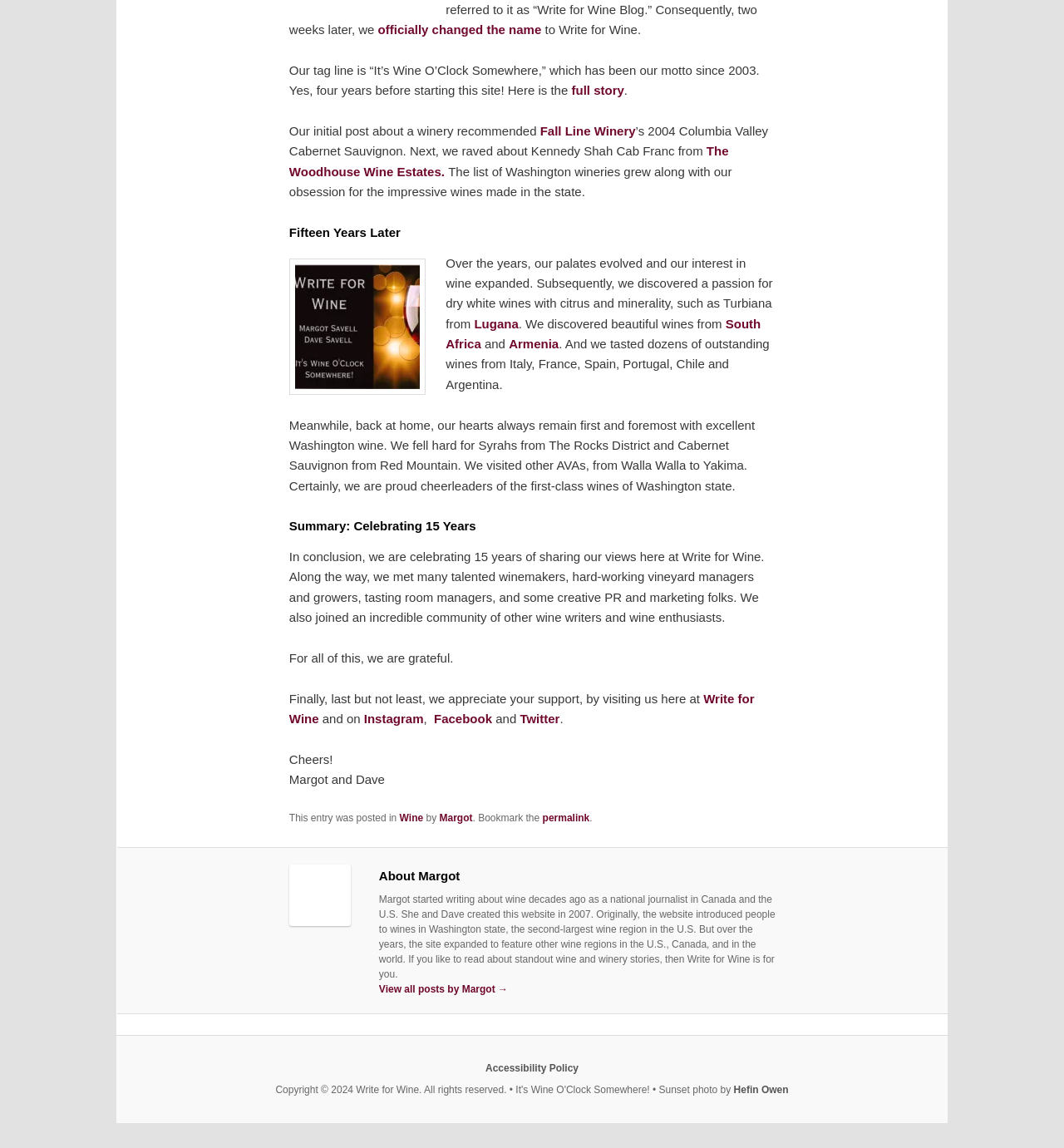Please determine the bounding box coordinates for the element that should be clicked to follow these instructions: "Explore the trending news".

None